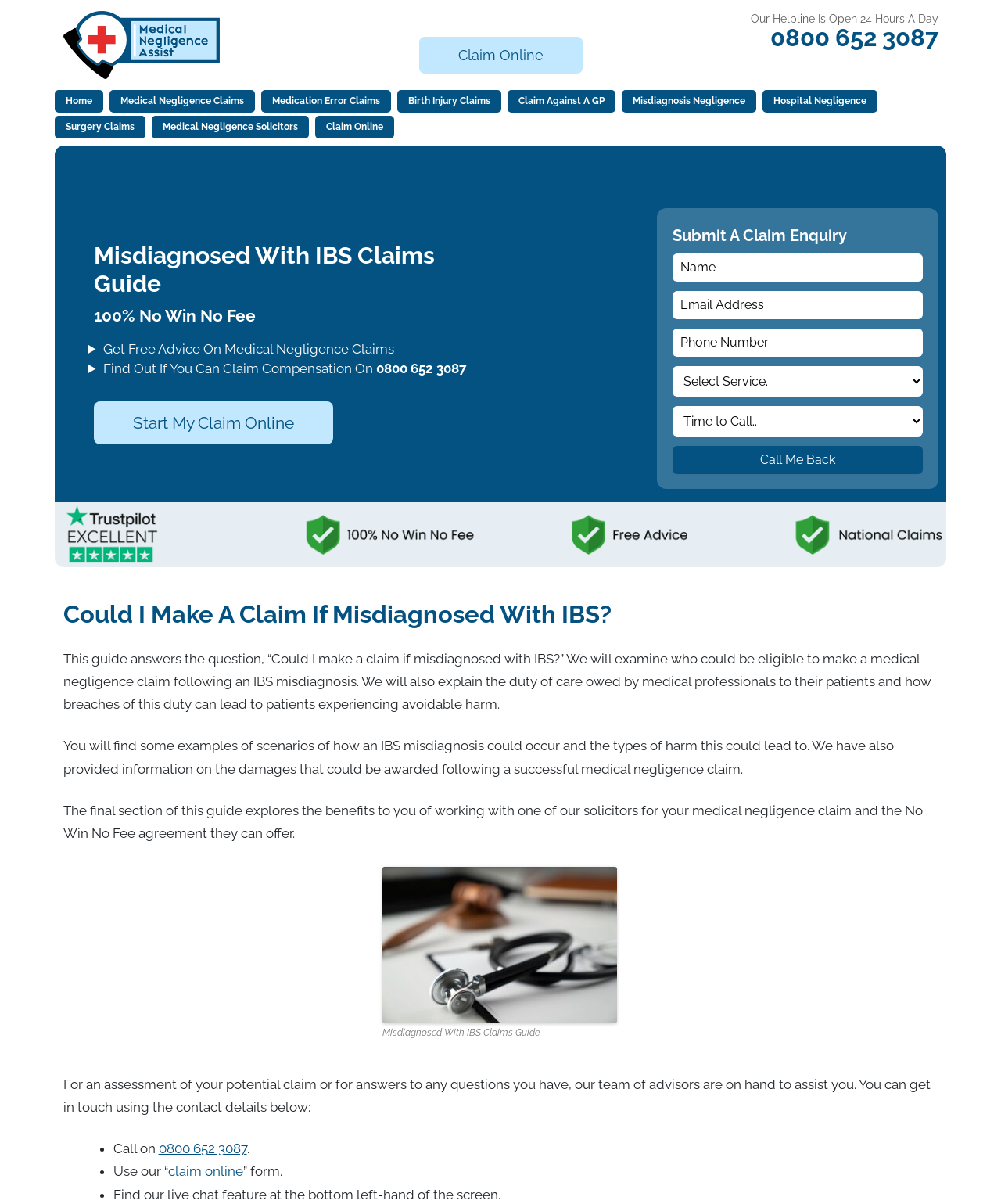Determine the bounding box for the UI element that matches this description: "MRSA Claims".

[0.762, 0.096, 0.902, 0.122]